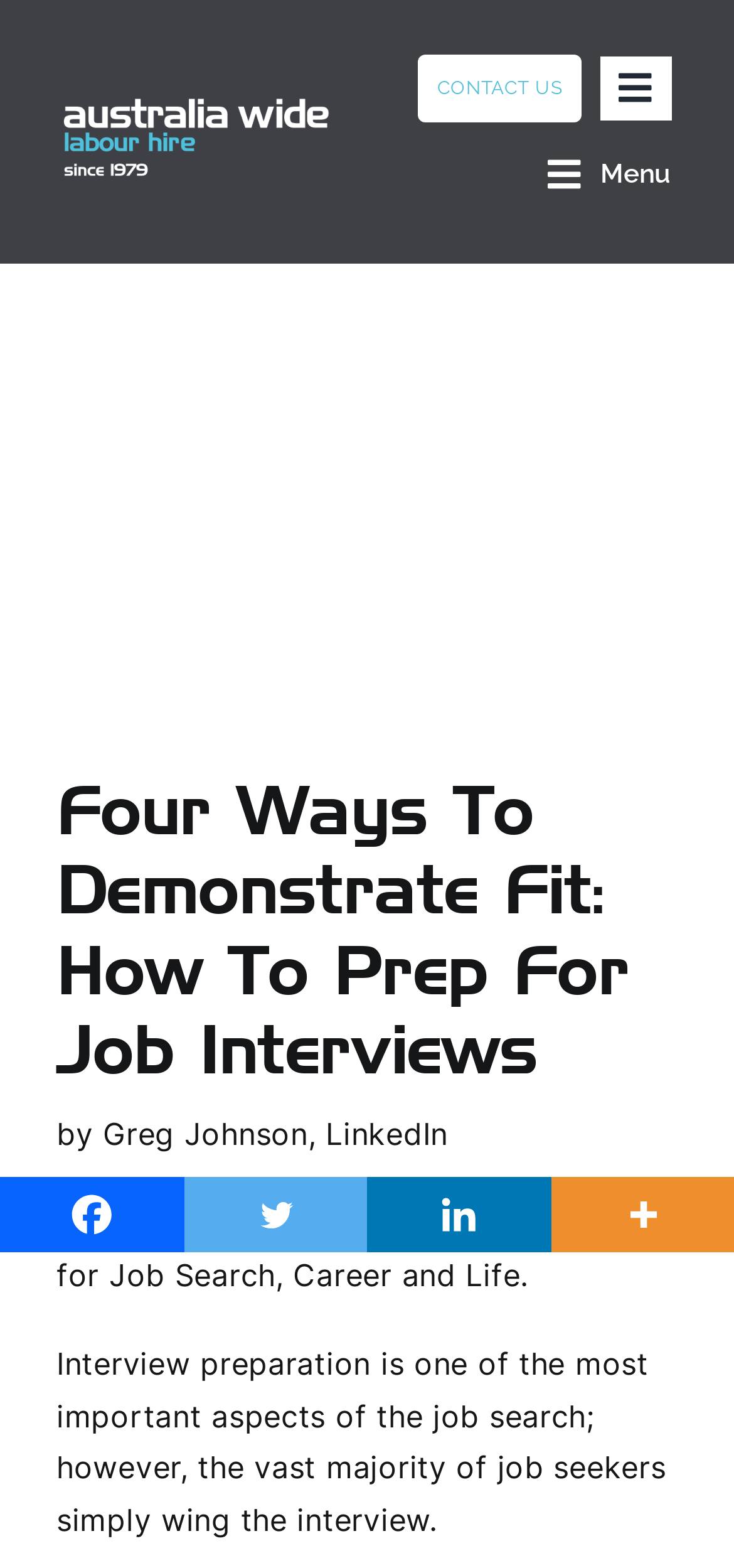Please identify the bounding box coordinates of the element's region that I should click in order to complete the following instruction: "Read the article by Greg Johnson". The bounding box coordinates consist of four float numbers between 0 and 1, i.e., [left, top, right, bottom].

[0.077, 0.491, 0.923, 0.695]